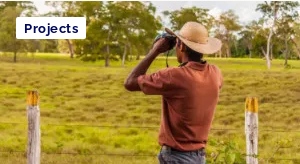Reply to the question with a brief word or phrase: What is the text label above the figure?

Projects